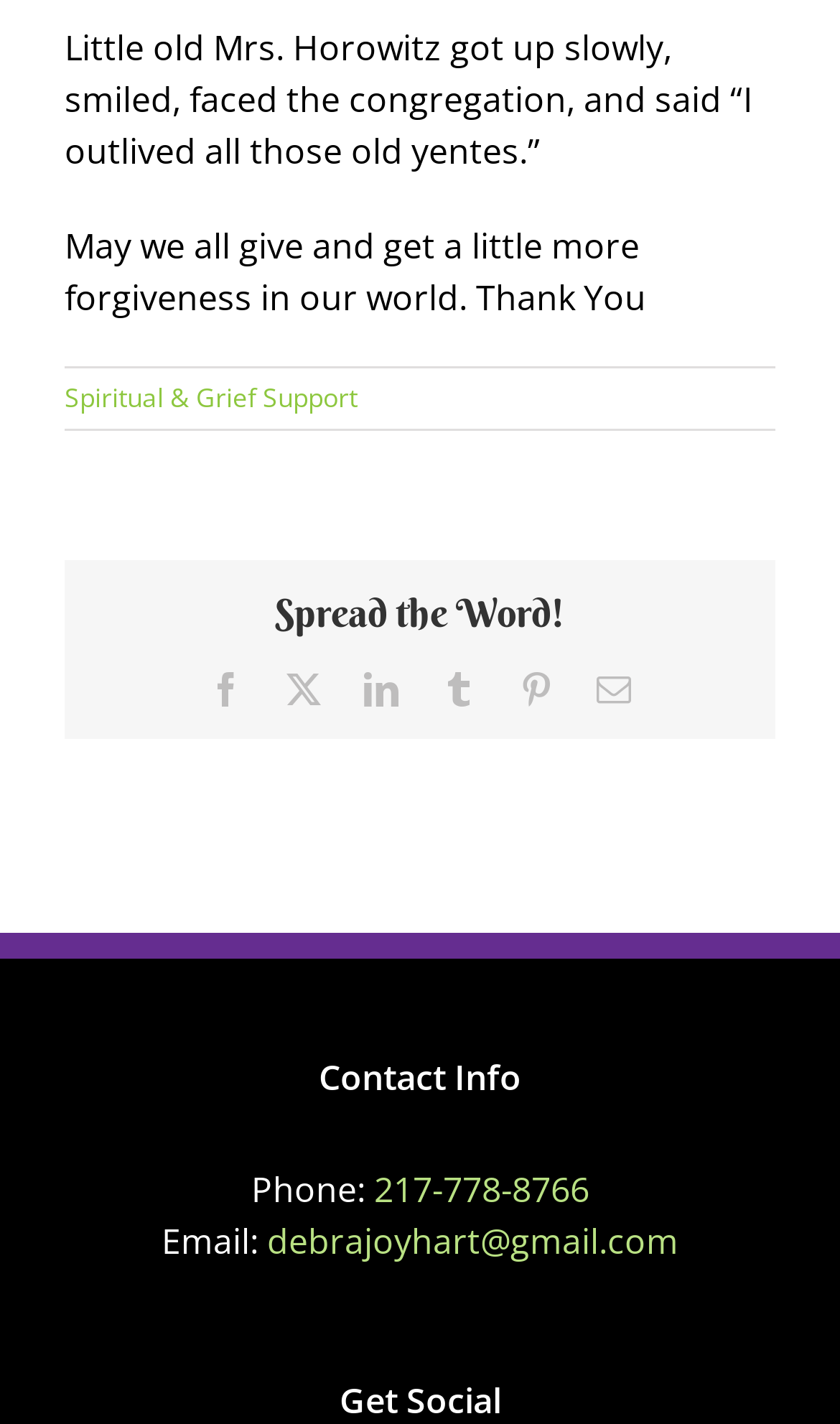Based on the element description: "X", identify the UI element and provide its bounding box coordinates. Use four float numbers between 0 and 1, [left, top, right, bottom].

[0.341, 0.471, 0.382, 0.496]